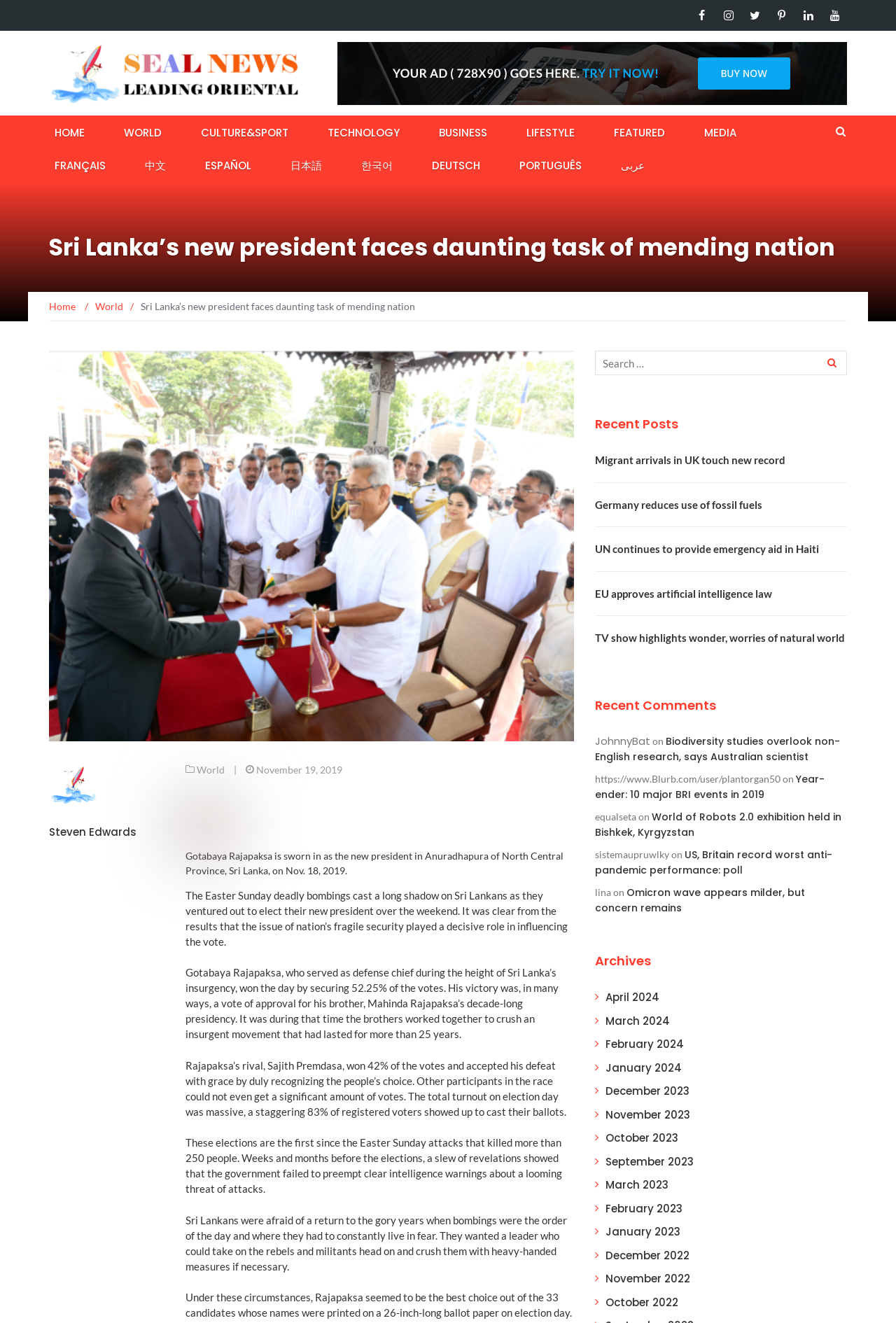What is the percentage of votes won by Gotabaya Rajapaksa?
Refer to the image and provide a concise answer in one word or phrase.

52.25%